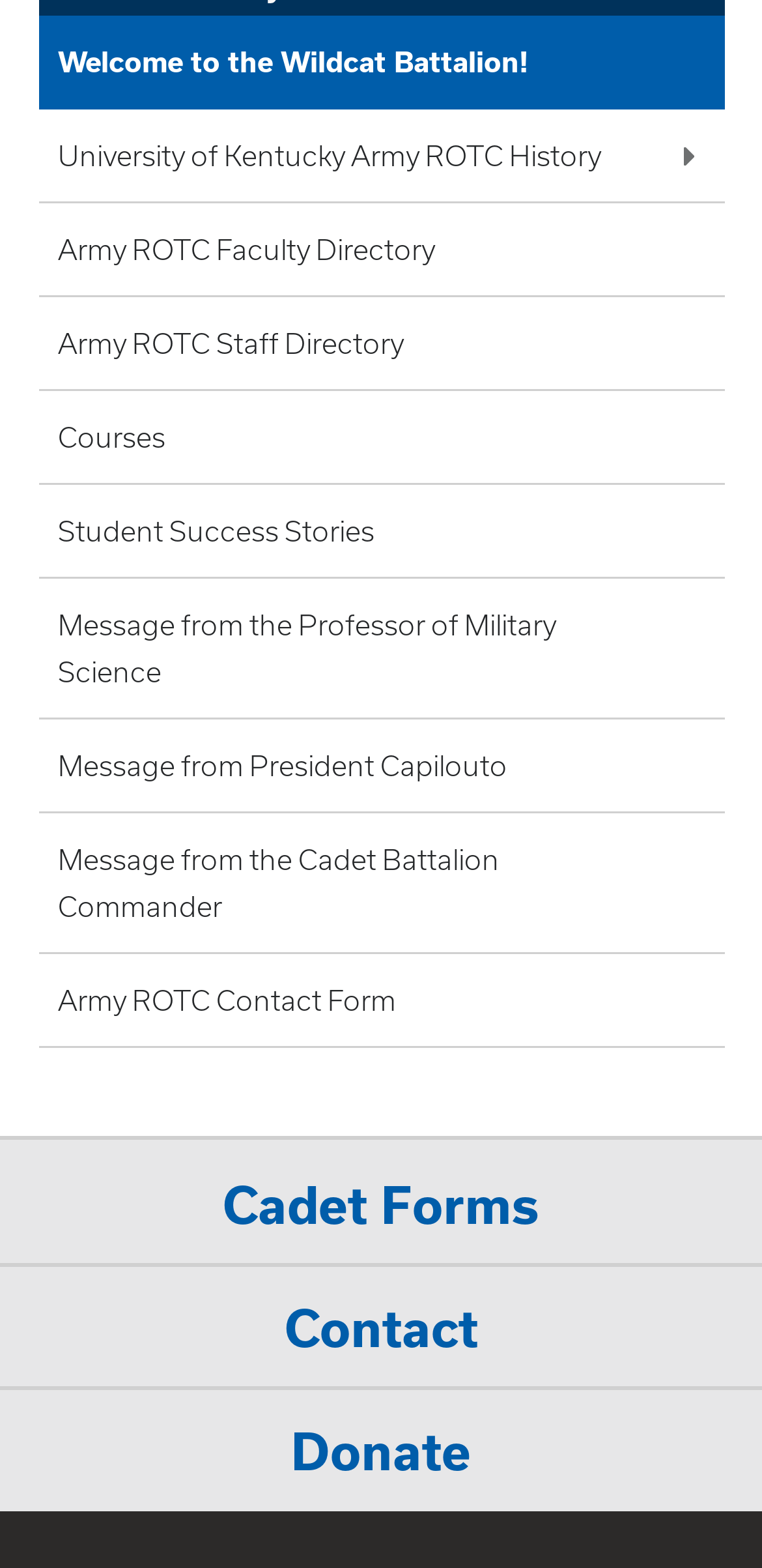Find the bounding box coordinates of the element you need to click on to perform this action: 'Access Cadet Forms'. The coordinates should be represented by four float values between 0 and 1, in the format [left, top, right, bottom].

[0.0, 0.726, 1.0, 0.806]